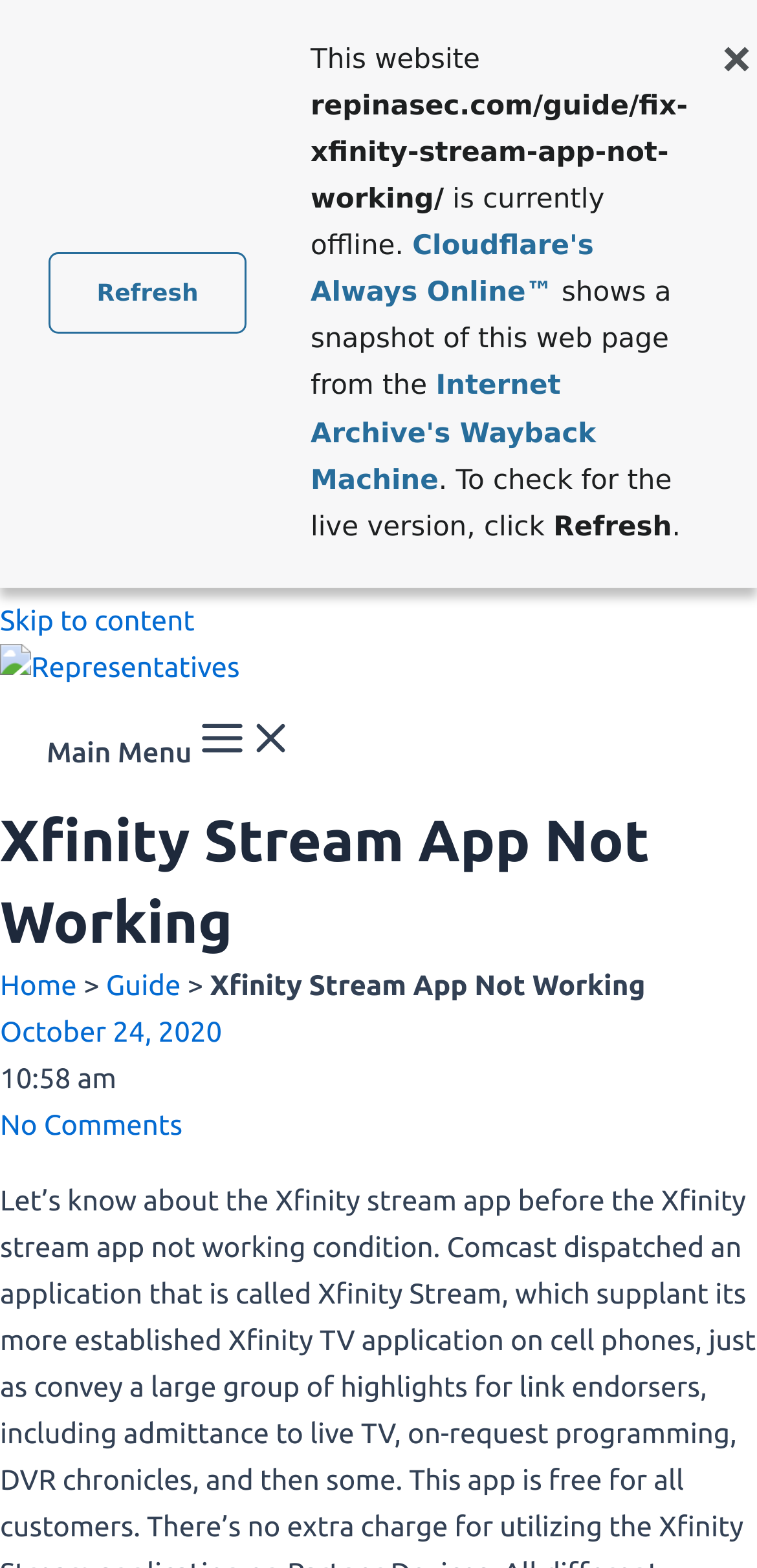Write a detailed summary of the webpage, including text, images, and layout.

The webpage is about the Xfinity Stream app, specifically discussing issues with the app not working. At the top-left corner, there is a link to "Skip to content" and a link to "Representatives" with an accompanying image. Next to it is a button labeled "Main Menu" with two images. 

Below these elements, there is a heading that reads "Xfinity Stream App Not Working". Underneath the heading, there are links to "Home", "Guide", and a static text that repeats the title "Xfinity Stream App Not Working". The date "October 24, 2020" and time "10:58 am" are also displayed, along with a link to "No Comments".

The main content of the webpage is contained within an iframe, which takes up most of the page. The iframe has a title "Xfinity Stream App Not Working - Issue Resolved". 

At the top of the page, there is a notification that the website is currently offline, and a snapshot of the webpage is being shown from the Internet Archive's Wayback Machine. There are links to "Cloudflare's Always Online" and "Internet Archive's Wayback Machine" within this notification. A "Refresh" link is also provided to check for the live version of the webpage.